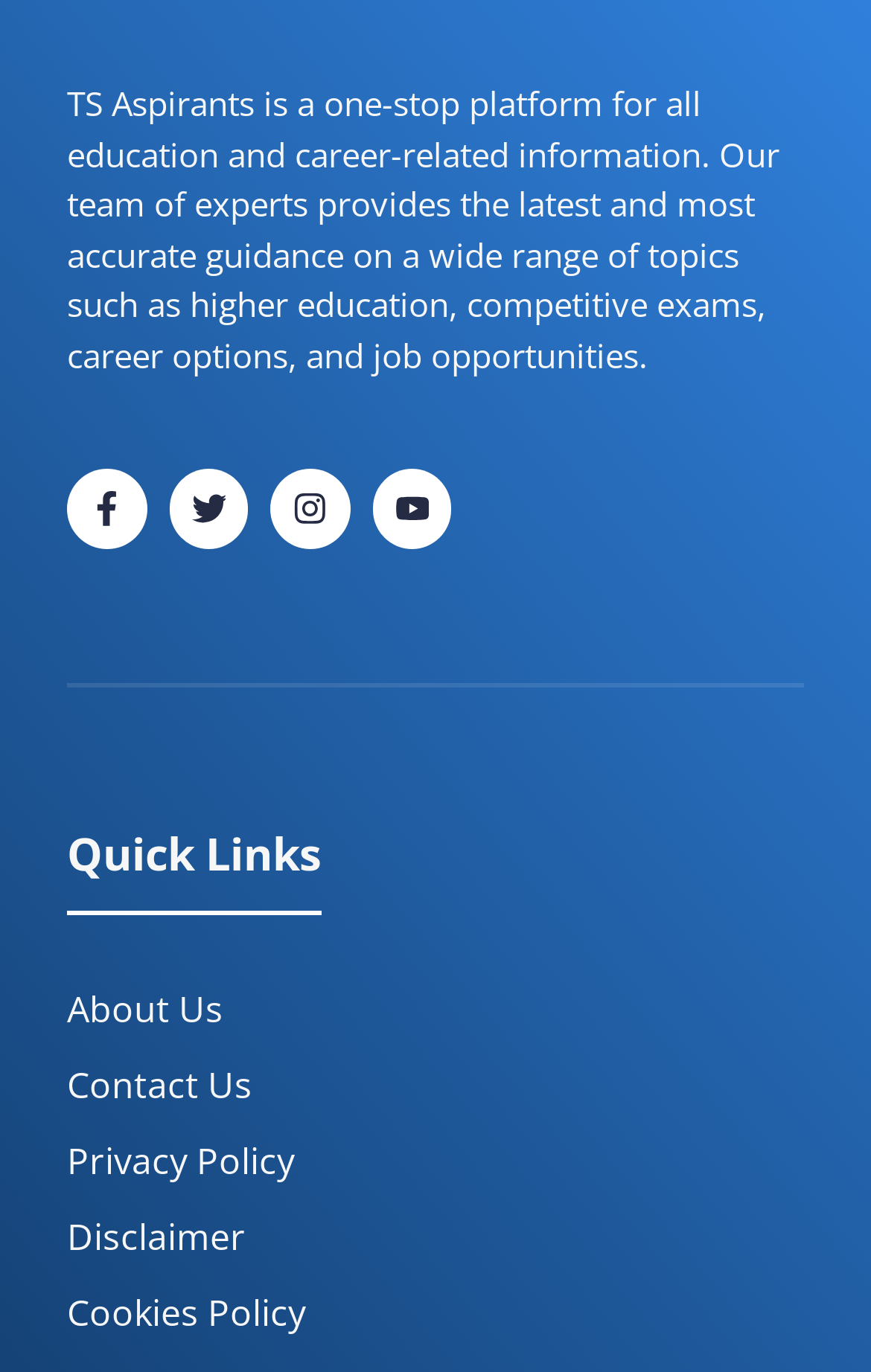Please analyze the image and give a detailed answer to the question:
How many quick links are available?

Under the 'Quick Links' heading, there are five links: 'About Us', 'Contact Us', 'Privacy Policy', 'Disclaimer', and 'Cookies Policy'.